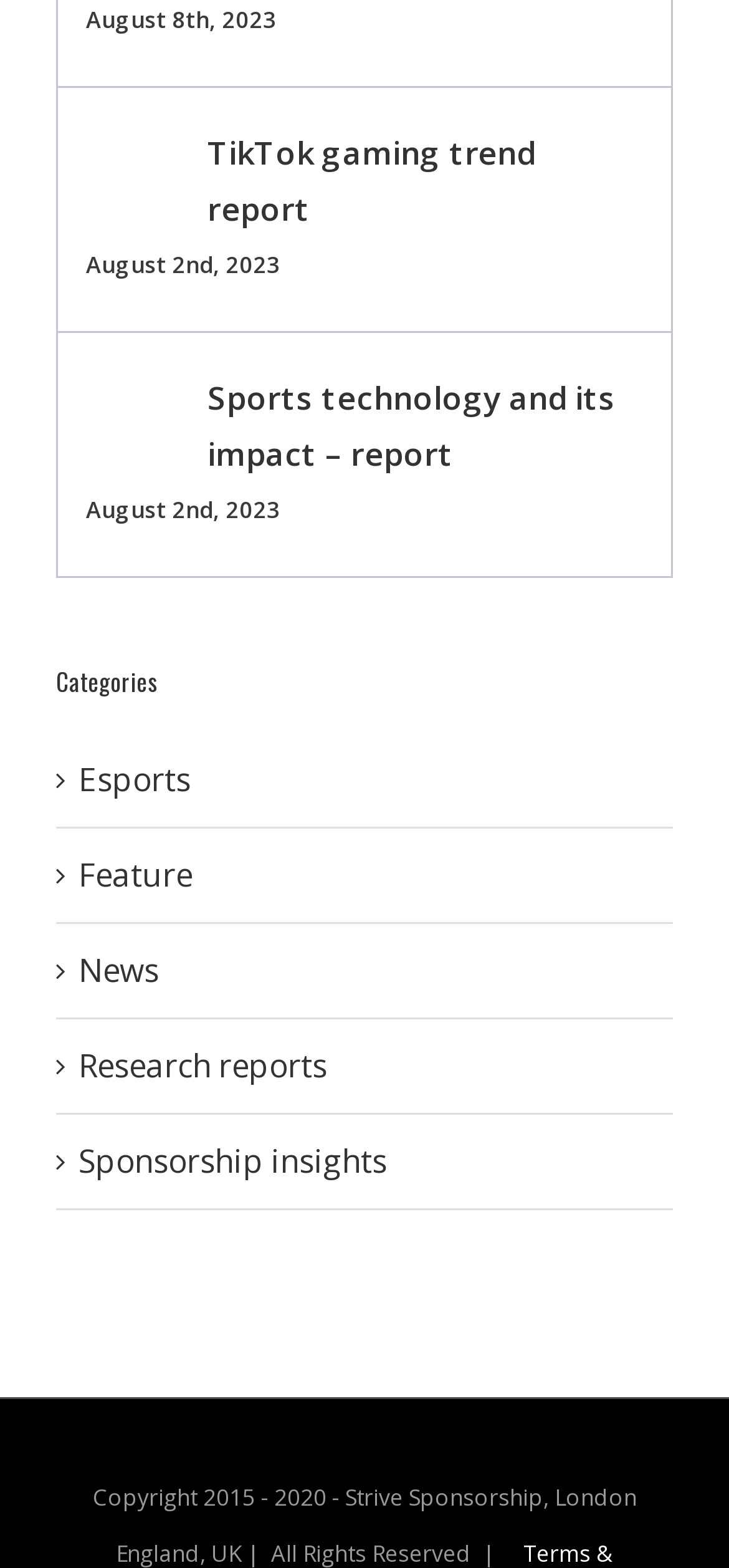What is the date of the sports technology report?
Using the image, elaborate on the answer with as much detail as possible.

The date of the sports technology report can be found at the top of the webpage, where it says 'August 2nd, 2023' in a static text element.